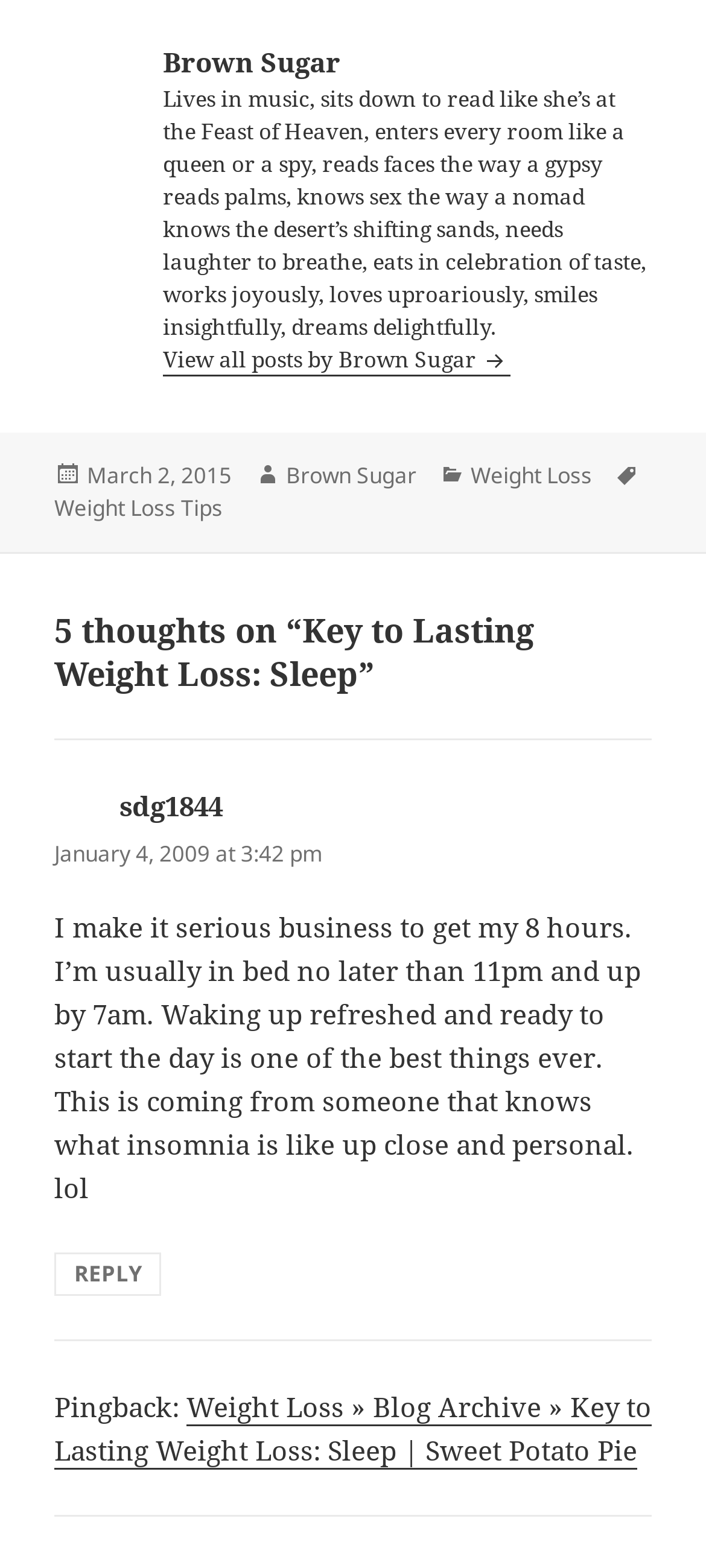Determine the bounding box coordinates for the region that must be clicked to execute the following instruction: "Visit the linked blog archive".

[0.077, 0.886, 0.923, 0.937]